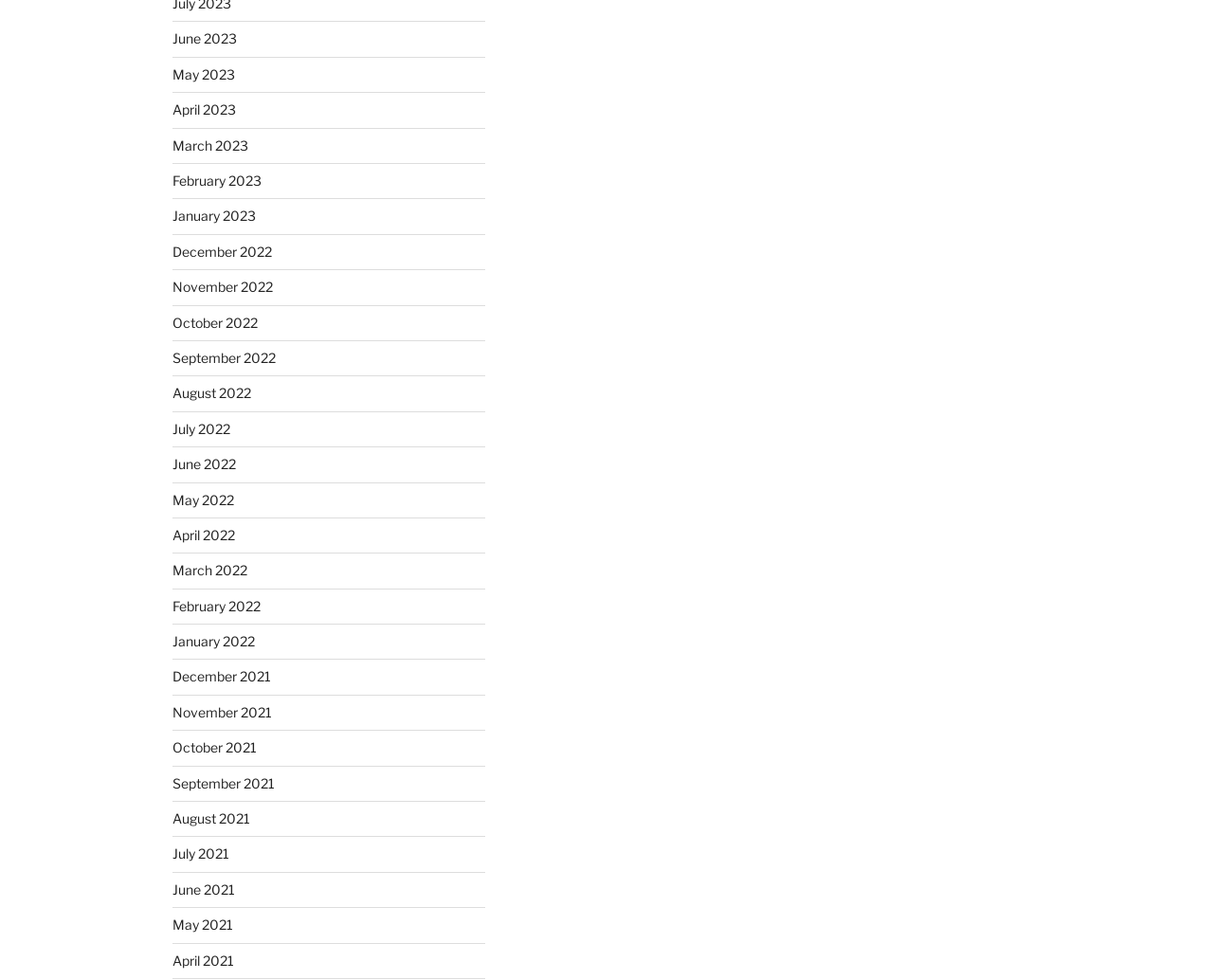Determine the bounding box coordinates of the clickable element necessary to fulfill the instruction: "Request an appointment". Provide the coordinates as four float numbers within the 0 to 1 range, i.e., [left, top, right, bottom].

None